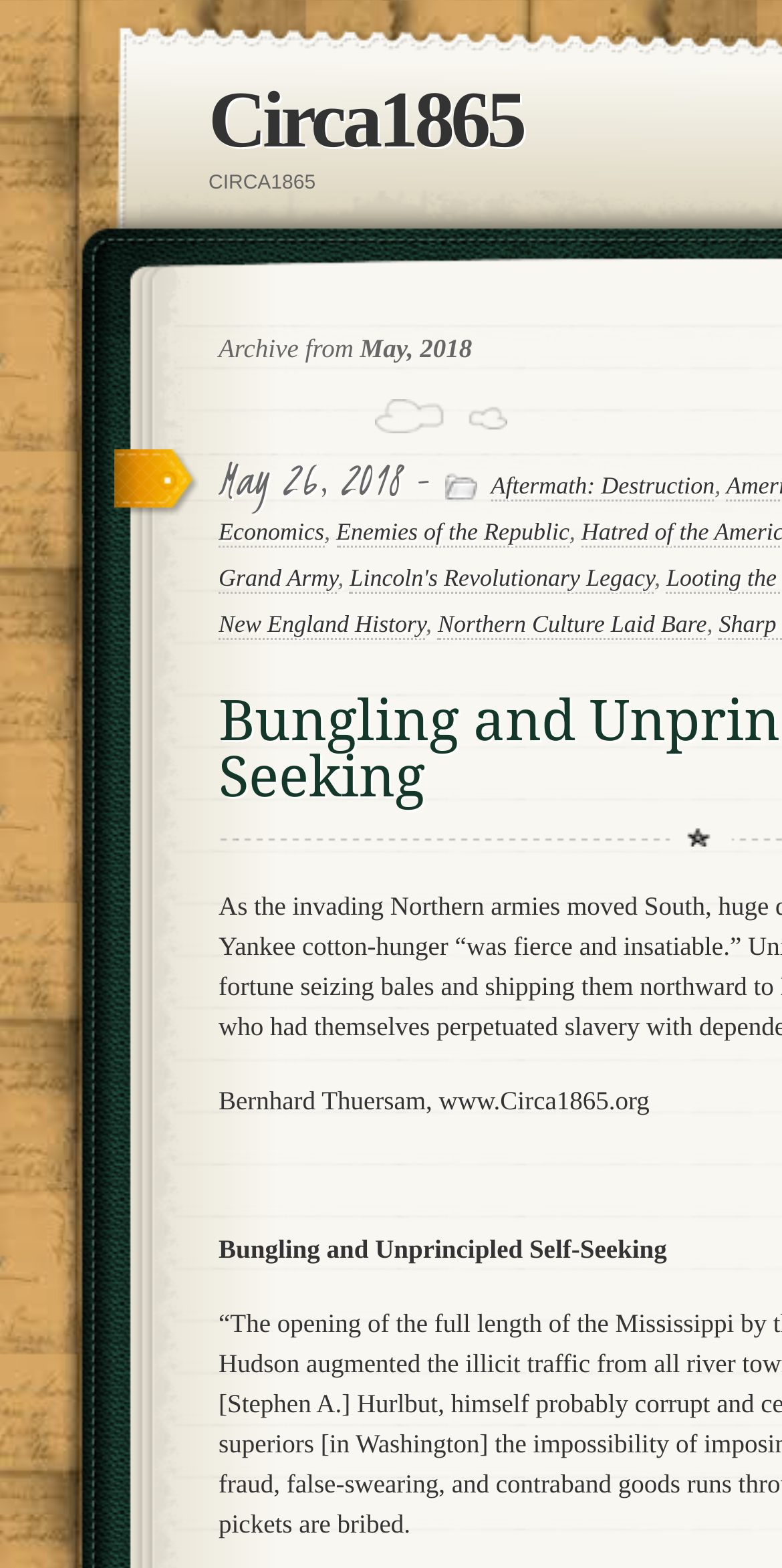Determine the bounding box for the described UI element: "Economics".

[0.279, 0.33, 0.415, 0.349]